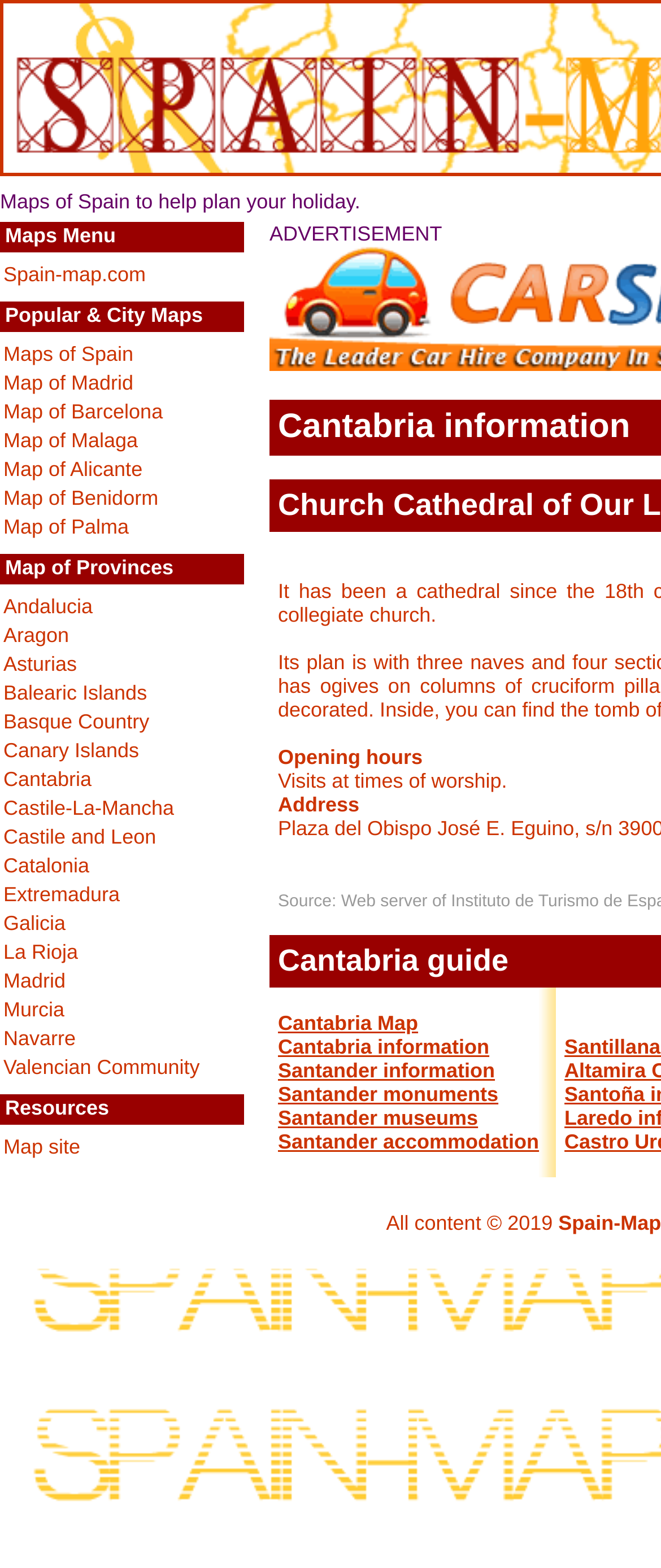Find the bounding box of the UI element described as: "Galicia". The bounding box coordinates should be given as four float values between 0 and 1, i.e., [left, top, right, bottom].

[0.005, 0.581, 0.099, 0.596]